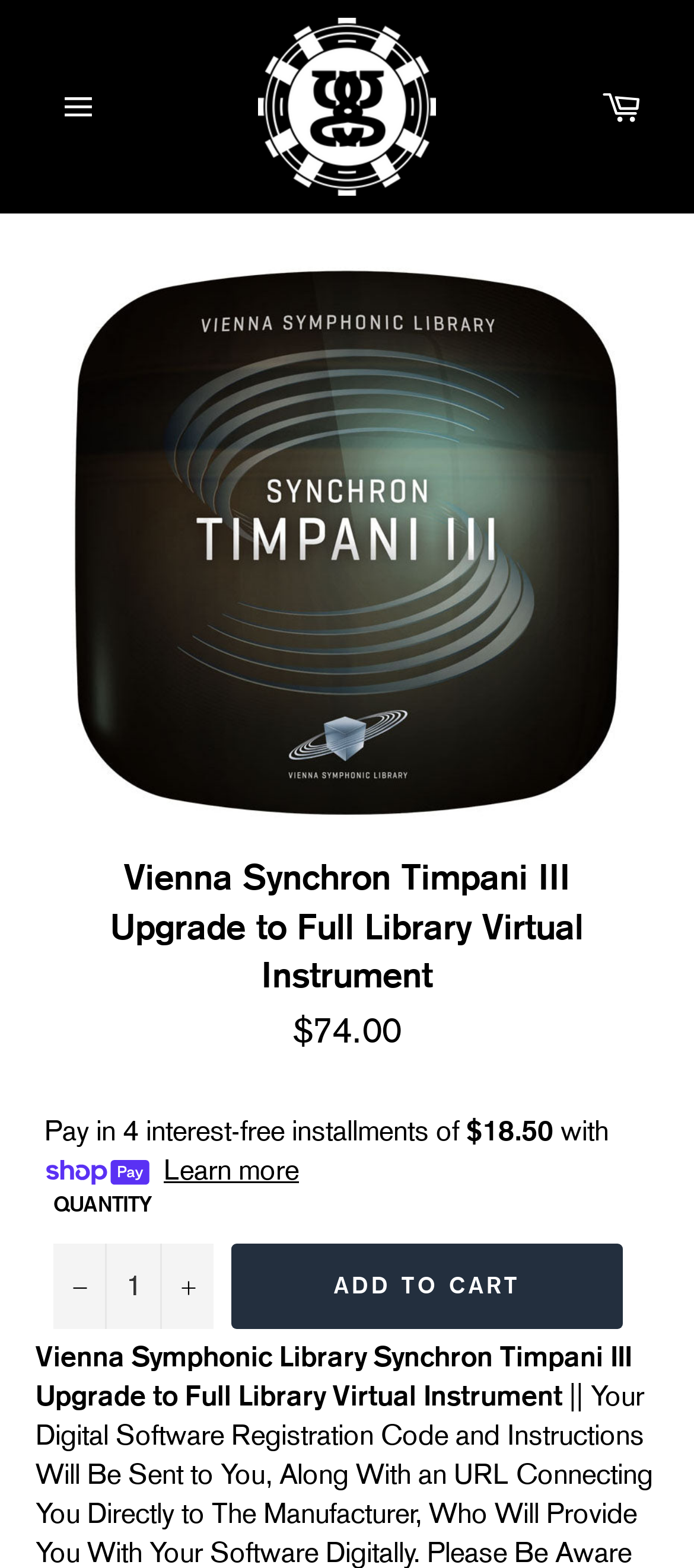Produce an elaborate caption capturing the essence of the webpage.

The webpage is about the Vienna Symphonic Library Synchron Timpani III Upgrade to Full Library Virtual Instrument. At the top, there is a navigation menu with a "Site navigation" button and a "Cart" link. Below the navigation menu, there is a logo of Guildwater Gear, which is an image with a link to the website's homepage.

The main content of the webpage is a product description, which is a large section that takes up most of the page. It has a heading that matches the product title, and below it, there is a large image of the product. The product description section also includes pricing information, with a regular price of $74.00 and an option to pay in 4 interest-free installments of $18.50 with Shop Pay.

Below the pricing information, there is a quantity selector, which allows users to adjust the quantity of the product they want to purchase. The quantity selector consists of a textbox, a "Reduce item quantity by one" button, and an "Increase item quantity by one" button. Next to the quantity selector, there is an "ADD TO CART" button.

At the very bottom of the page, there is a repeated product title, which is a static text that matches the product title.